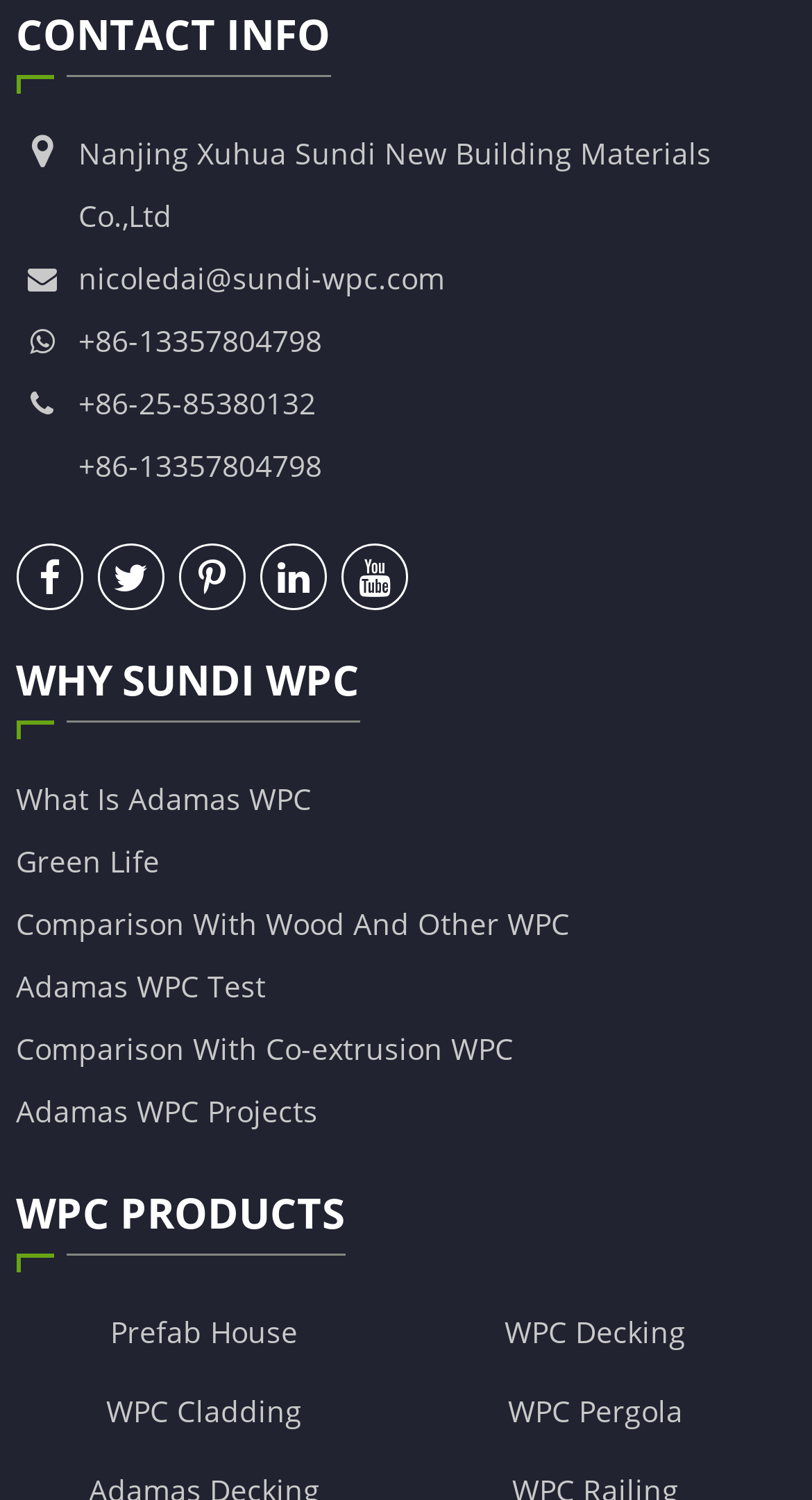How many contact phone numbers are provided?
Could you please answer the question thoroughly and with as much detail as possible?

There are two phone numbers provided, '+86-13357804798' and '+86-25-85380132', which can be found in the StaticText elements located below the company name.